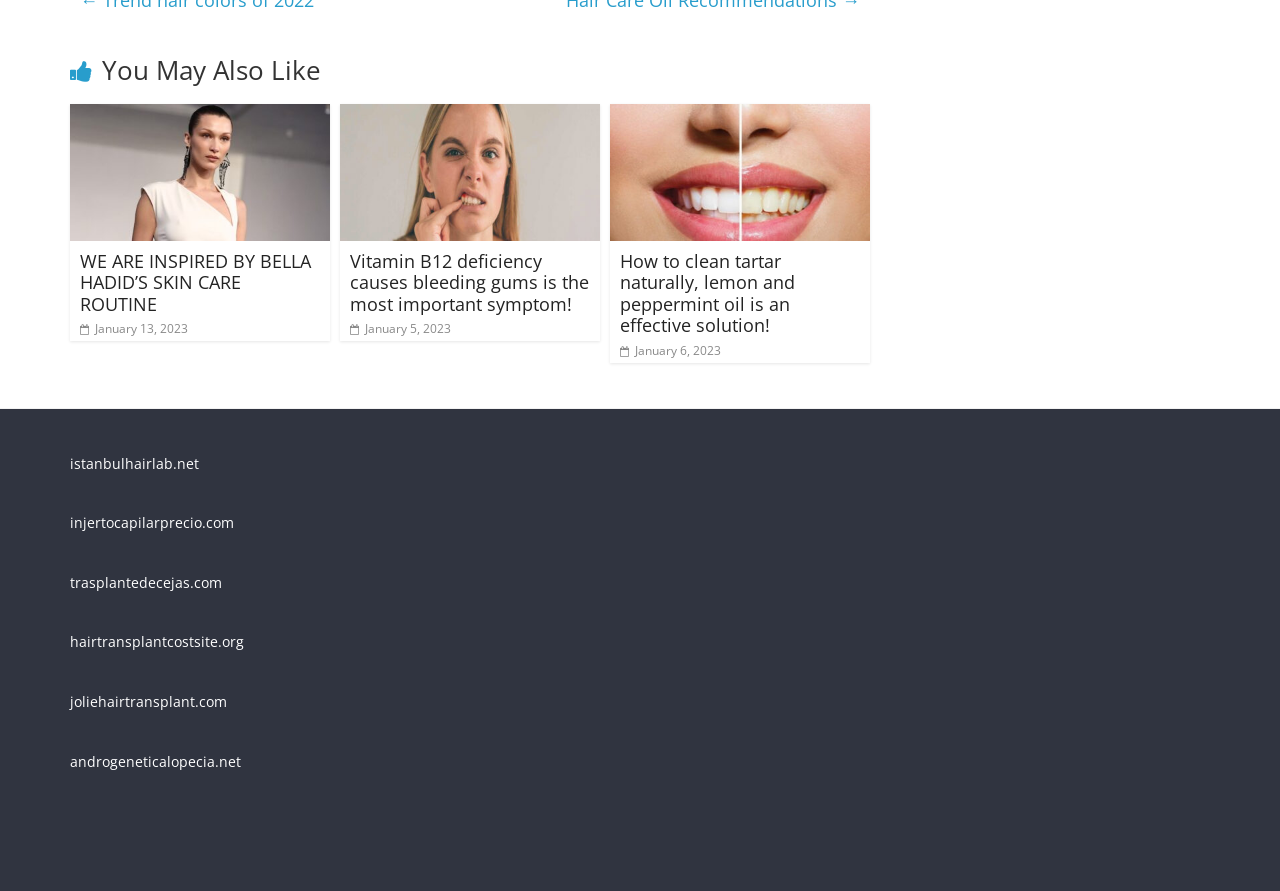What is the title of the third article?
Look at the image and answer the question using a single word or phrase.

How to clean tartar naturally